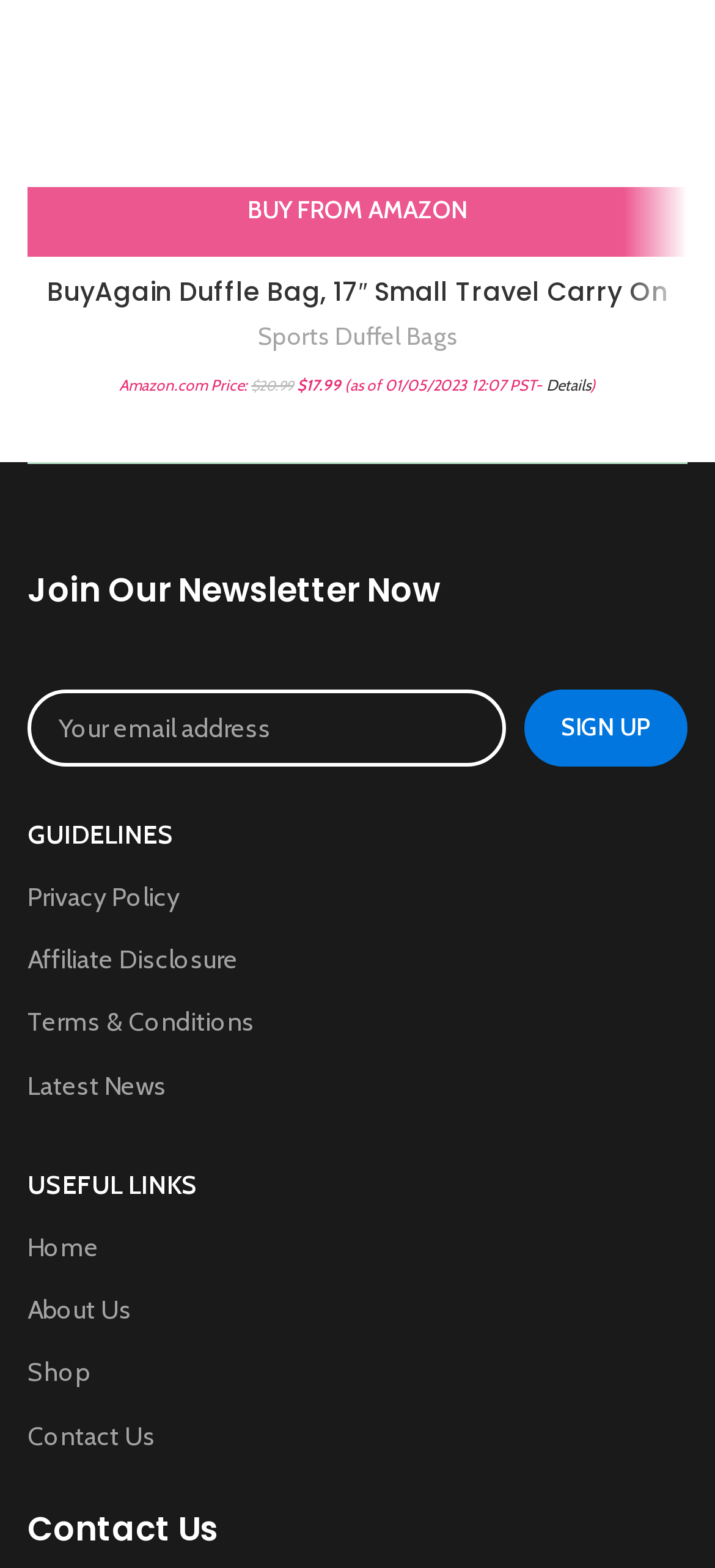Provide the bounding box coordinates of the HTML element described by the text: "Shop".

[0.039, 0.855, 0.962, 0.895]